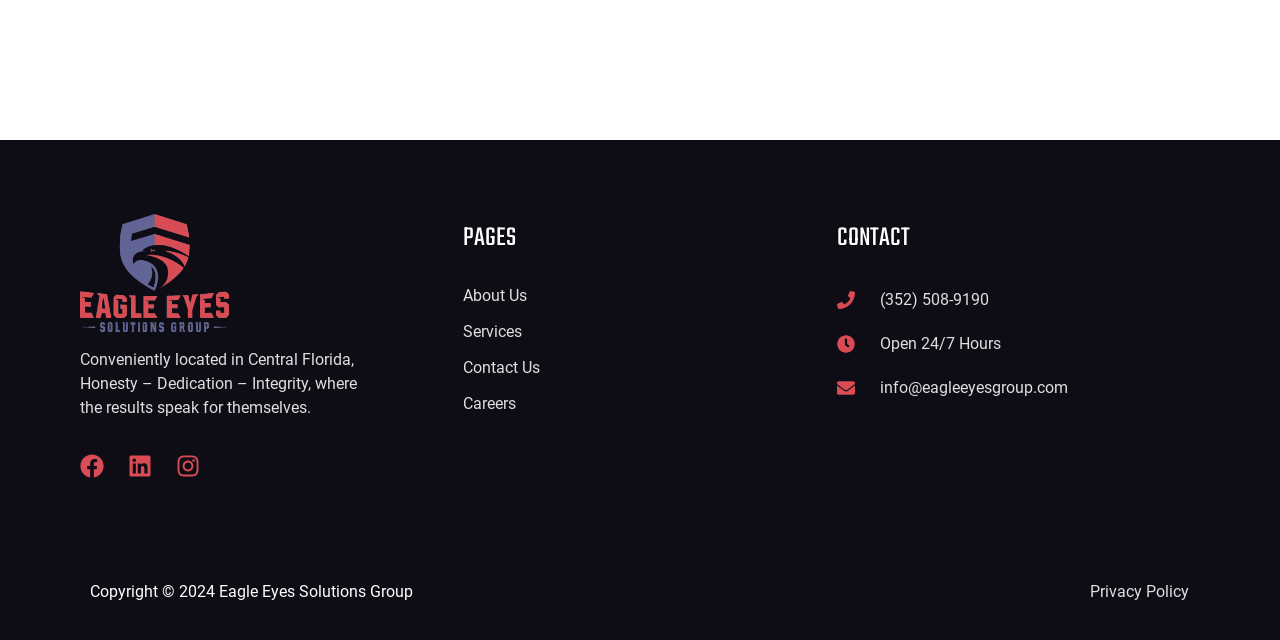What is the company's mission?
Based on the screenshot, provide your answer in one word or phrase.

Honesty – Dedication – Integrity